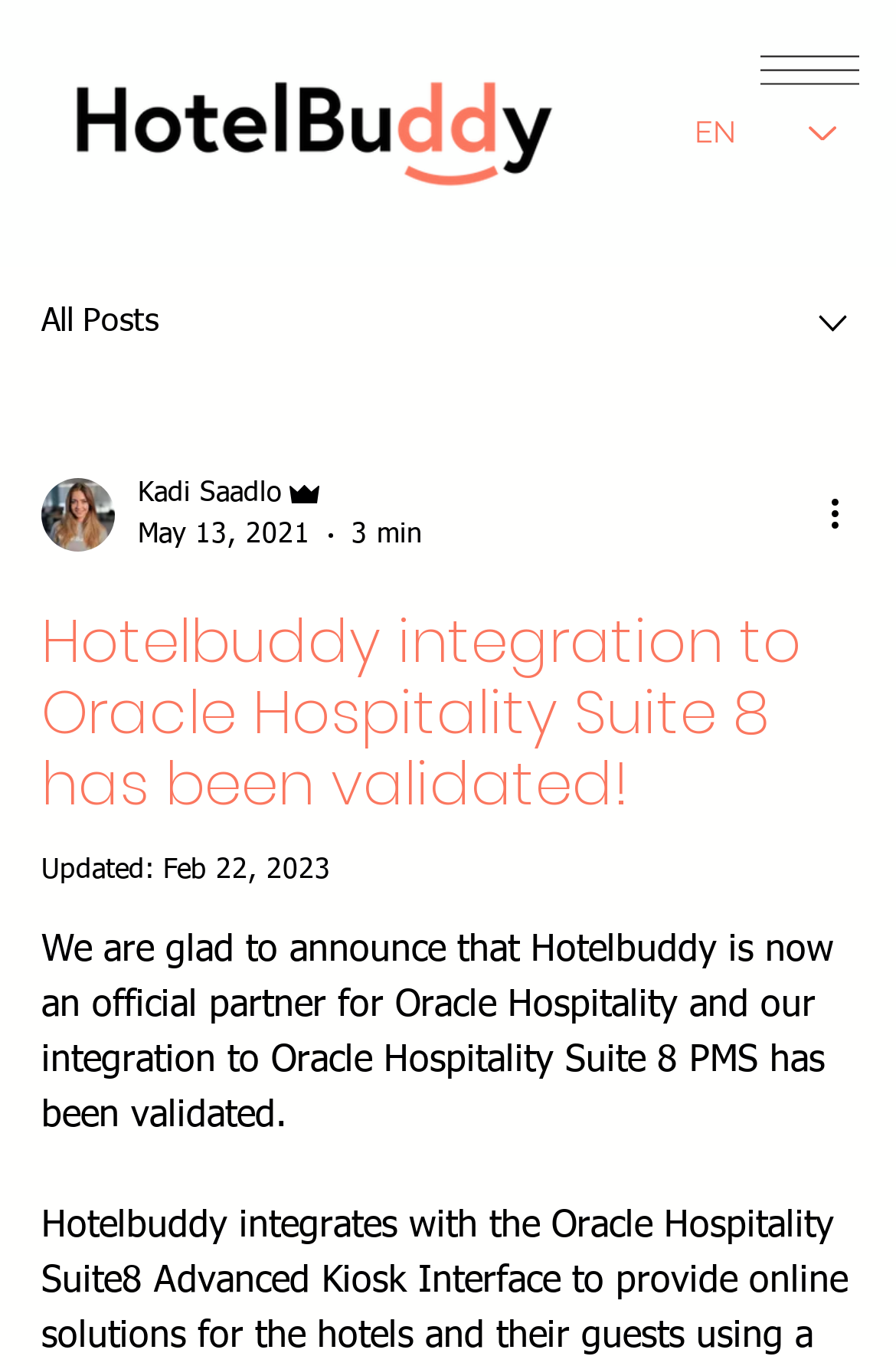Based on the image, please elaborate on the answer to the following question:
When was the article updated?

I found this information by looking at the static text 'Updated:' followed by the date 'Feb 22, 2023', which indicates when the article was last updated.